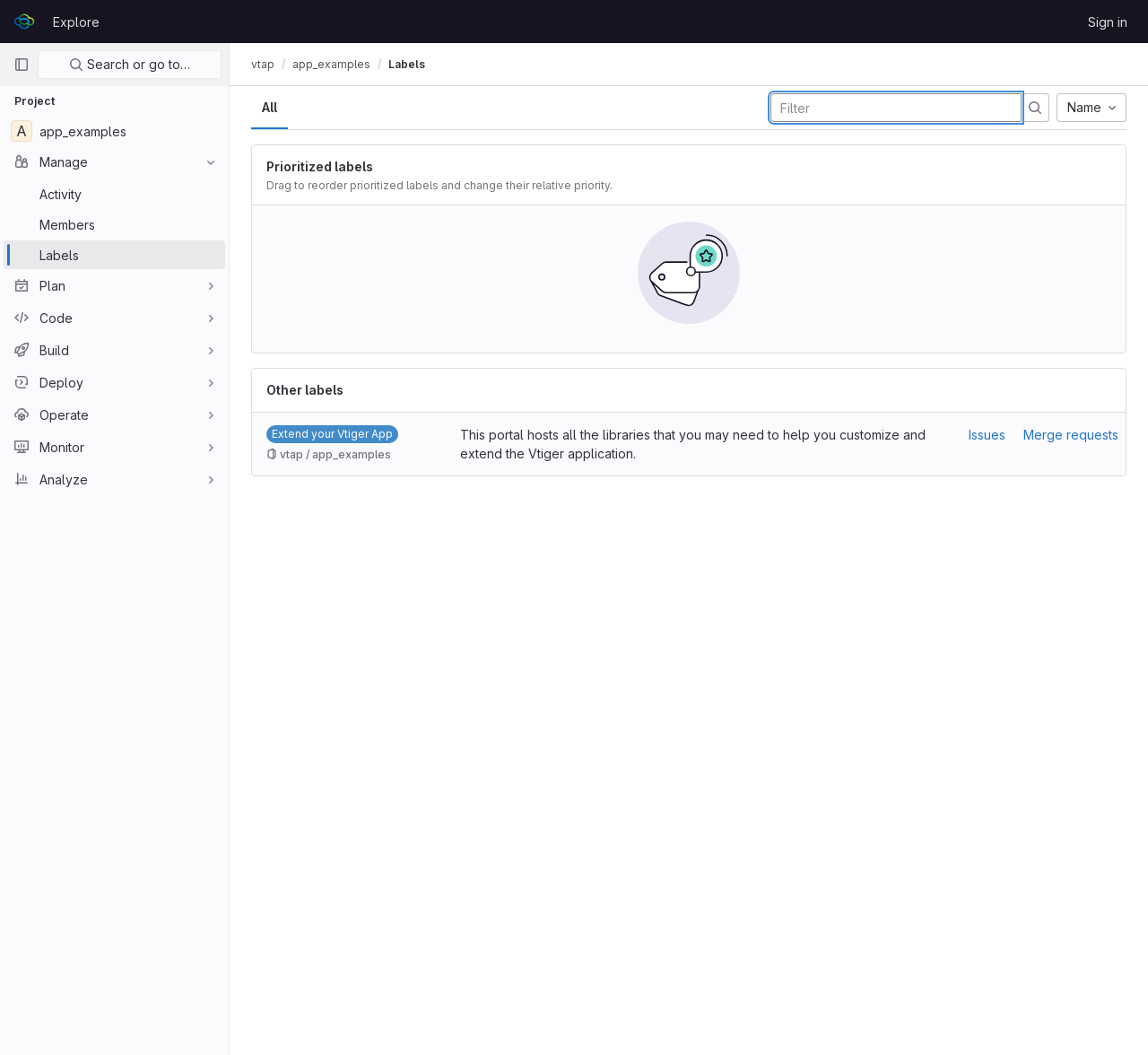Please reply with a single word or brief phrase to the question: 
What is the name of the project?

app_examples